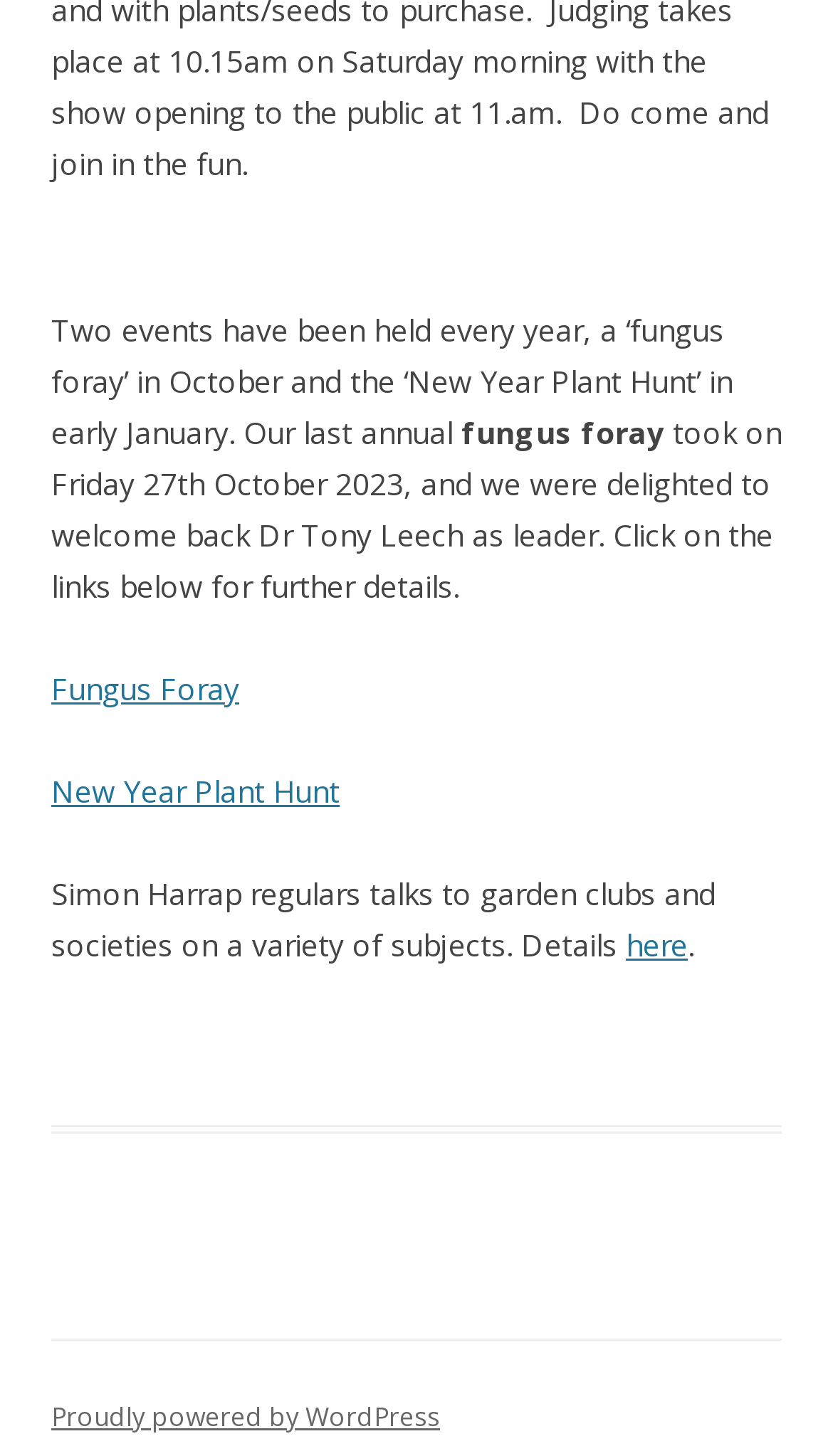Please provide a comprehensive response to the question based on the details in the image: What platform powers this website?

The text at the bottom of the page states, 'Proudly powered by WordPress'.